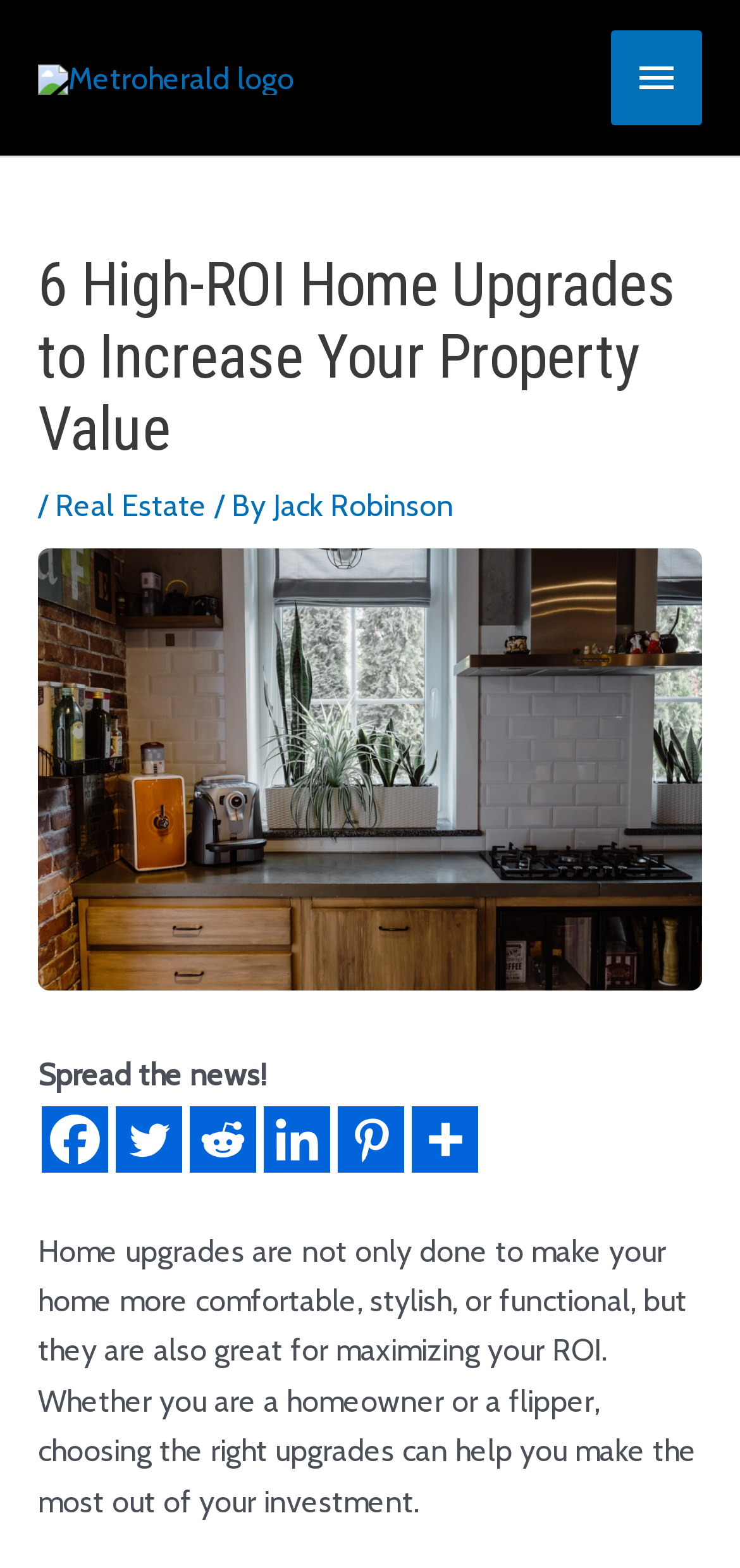Determine the bounding box coordinates for the clickable element required to fulfill the instruction: "Click the Metroherald logo". Provide the coordinates as four float numbers between 0 and 1, i.e., [left, top, right, bottom].

[0.051, 0.037, 0.397, 0.06]